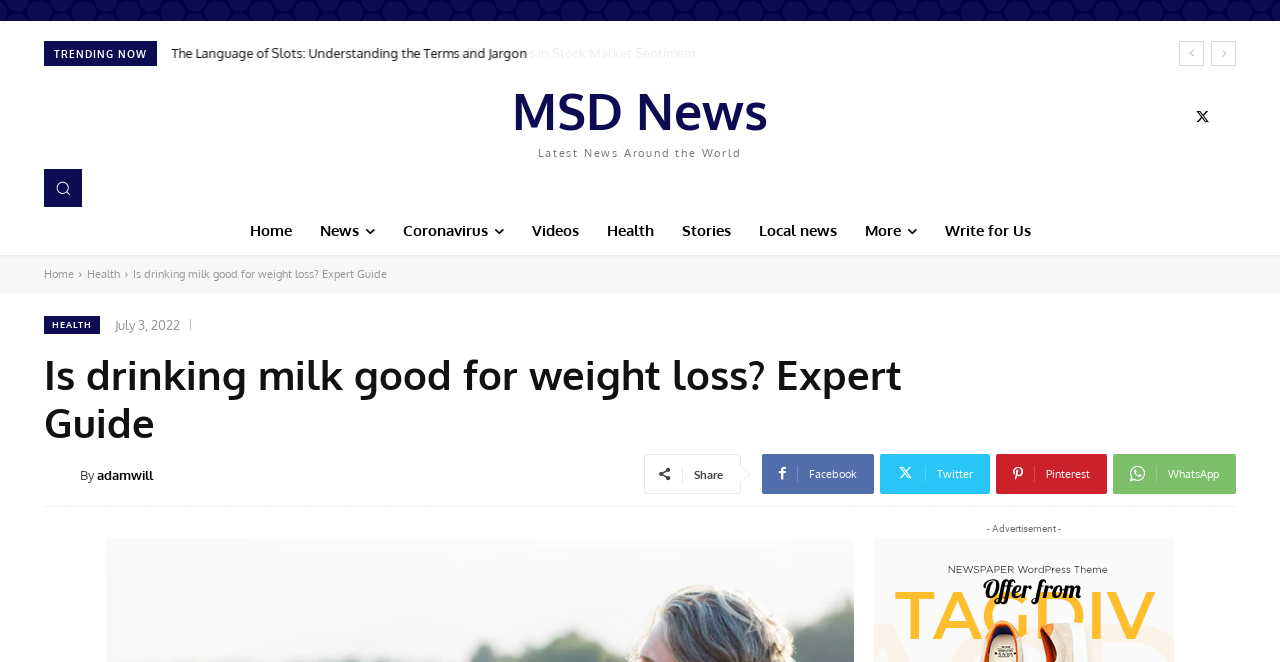Use a single word or phrase to answer this question: 
Who is the author of the article?

adamwill